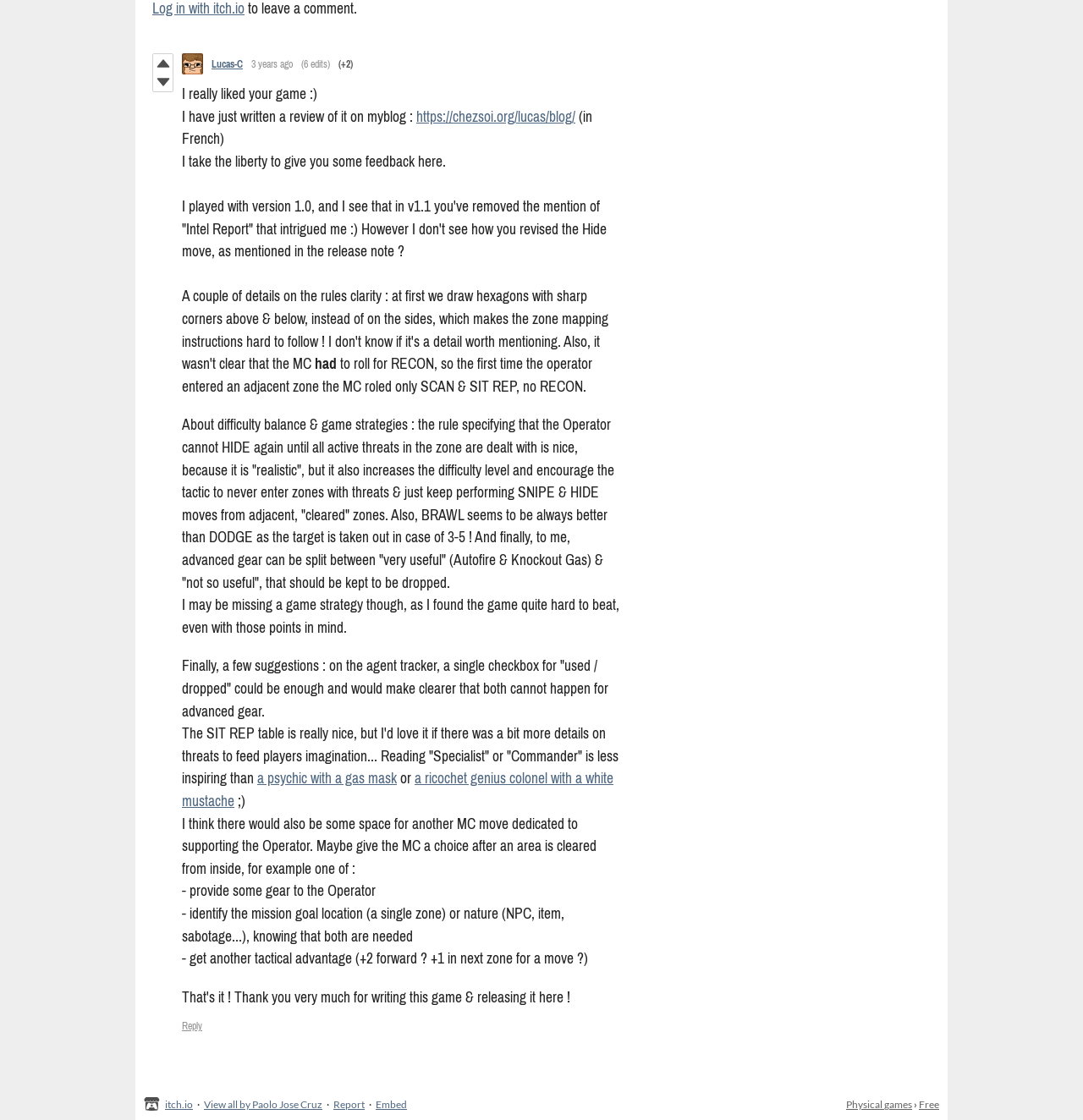Specify the bounding box coordinates of the area that needs to be clicked to achieve the following instruction: "Vote up".

[0.141, 0.048, 0.159, 0.065]